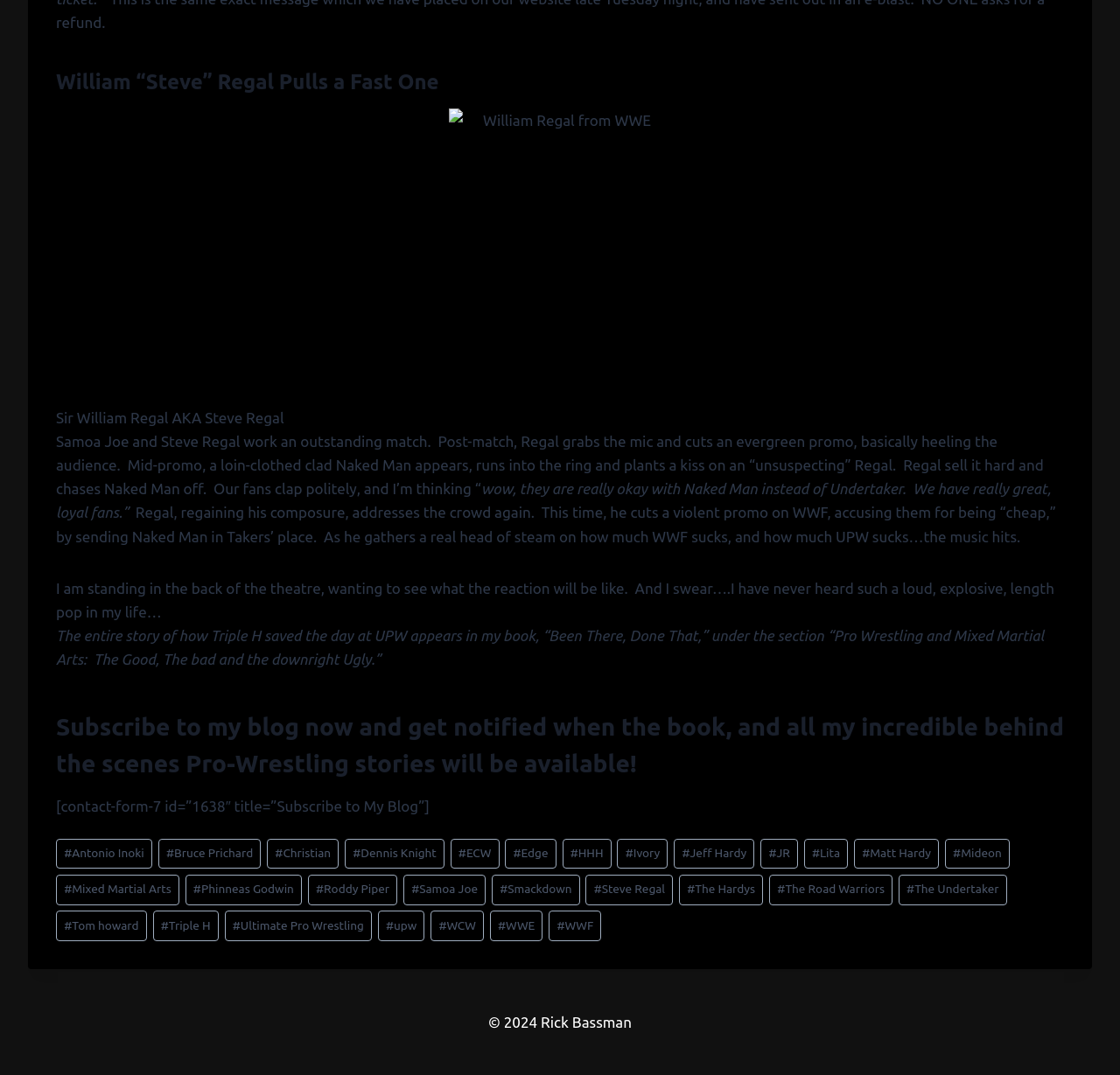Find the bounding box coordinates of the element I should click to carry out the following instruction: "Read the story about Triple H".

[0.05, 0.584, 0.932, 0.621]